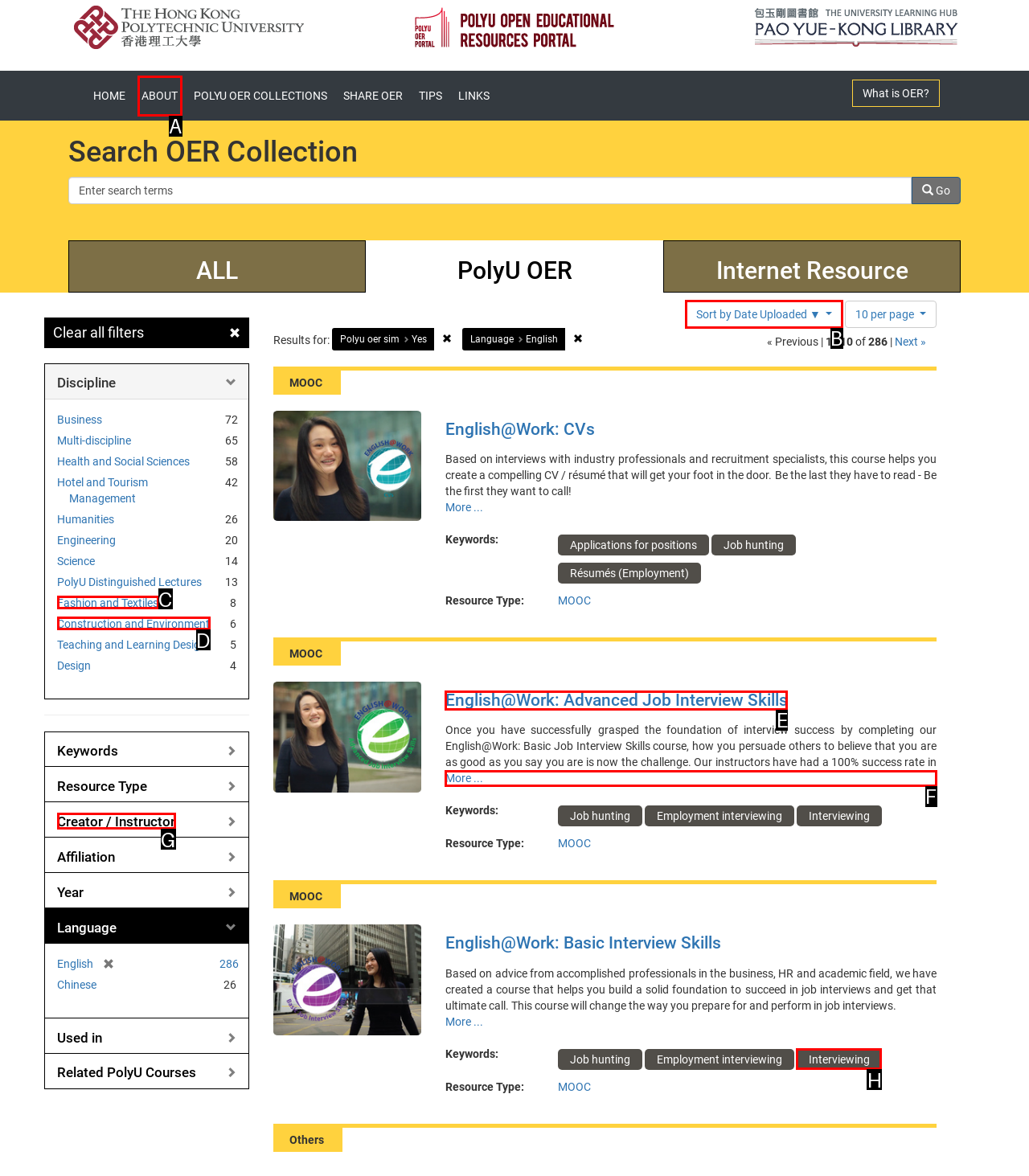Identify the appropriate choice to fulfill this task: Visit the ABOUT US page
Respond with the letter corresponding to the correct option.

None